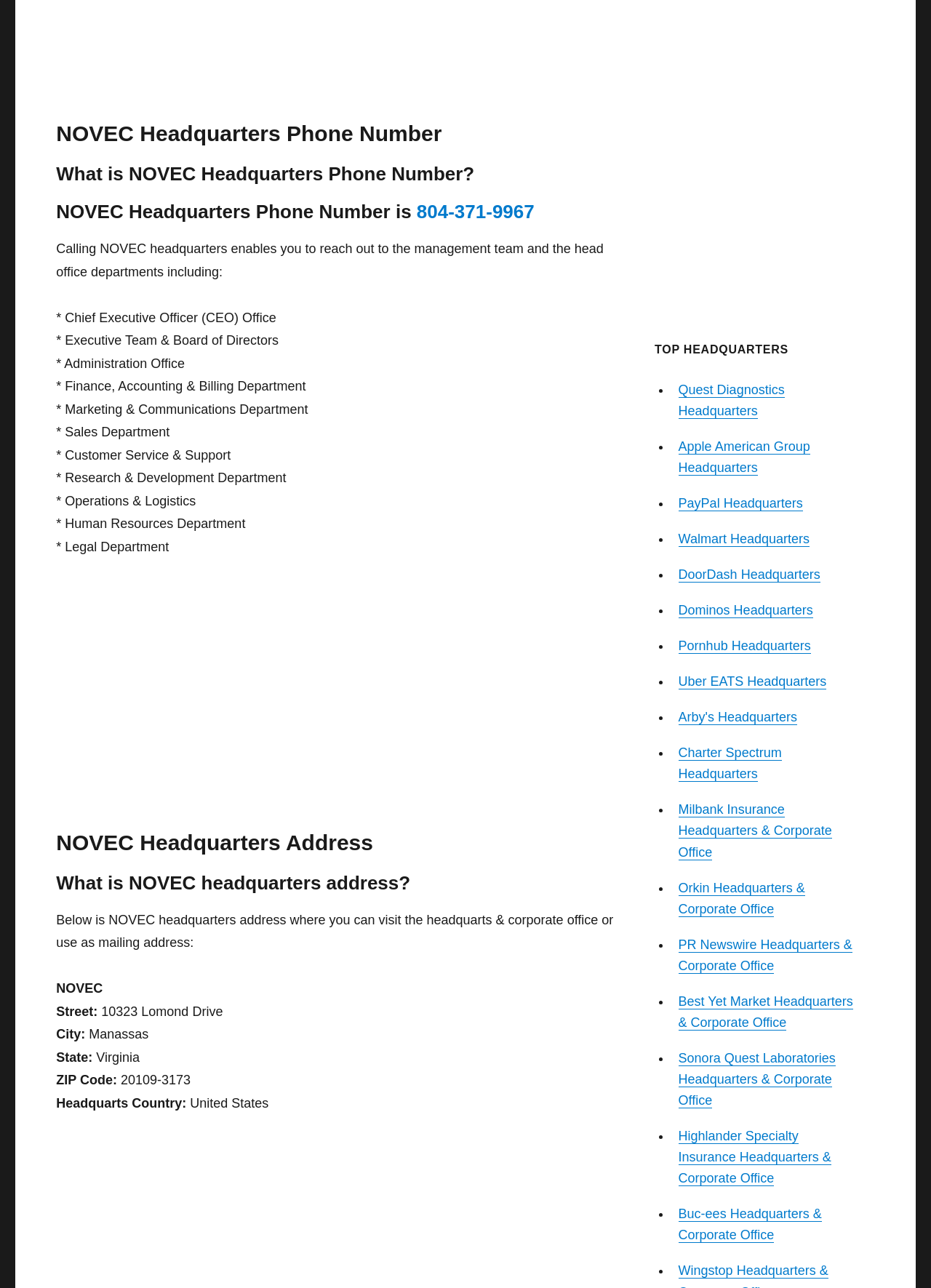What is the ZIP code of NOVEC headquarters?
Give a comprehensive and detailed explanation for the question.

The ZIP code is listed under the heading 'NOVEC Headquarters Address' and is specified as 'ZIP Code: 20109-3173'.